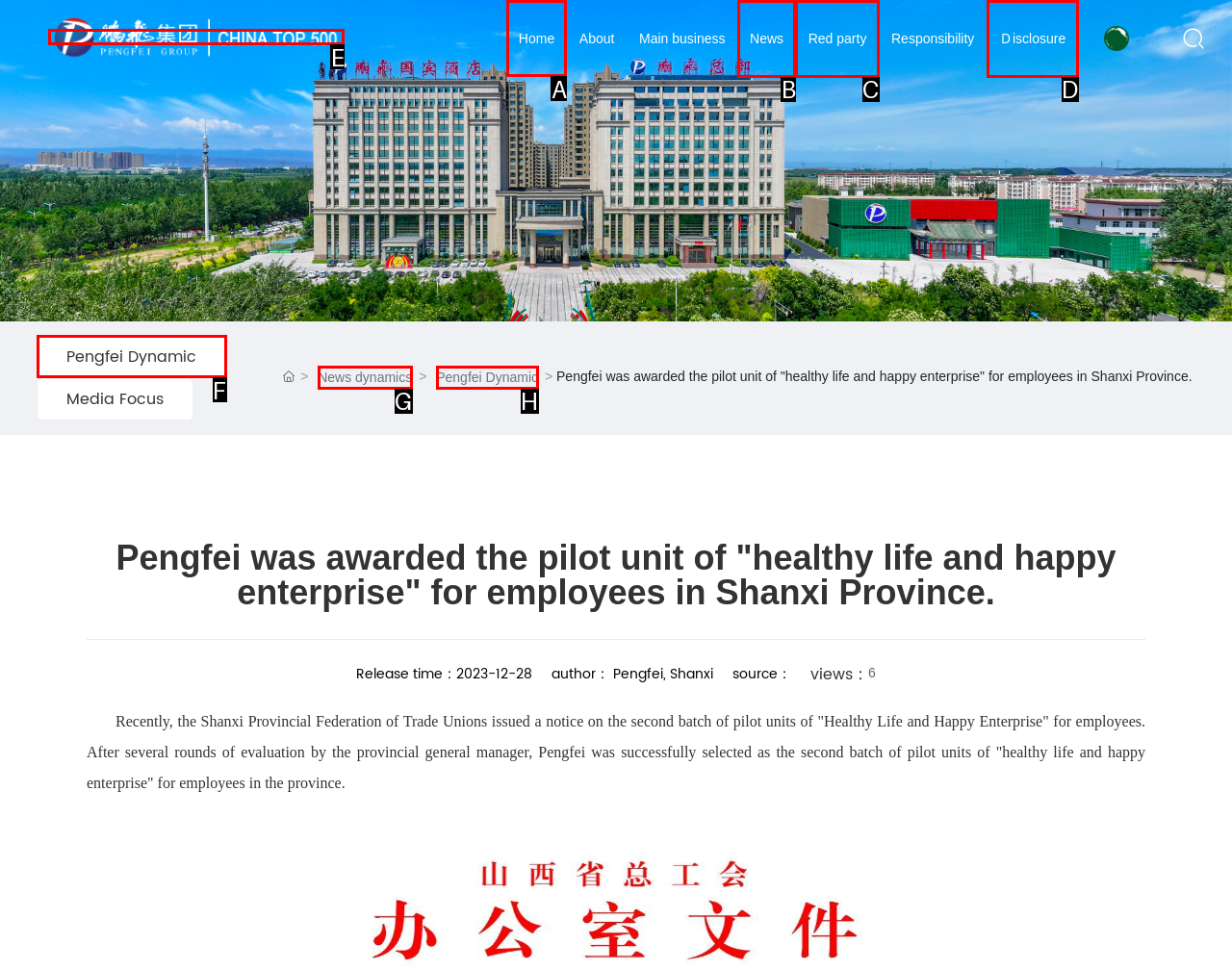Identify the HTML element to select in order to accomplish the following task: Click the 'Home' link
Reply with the letter of the chosen option from the given choices directly.

A